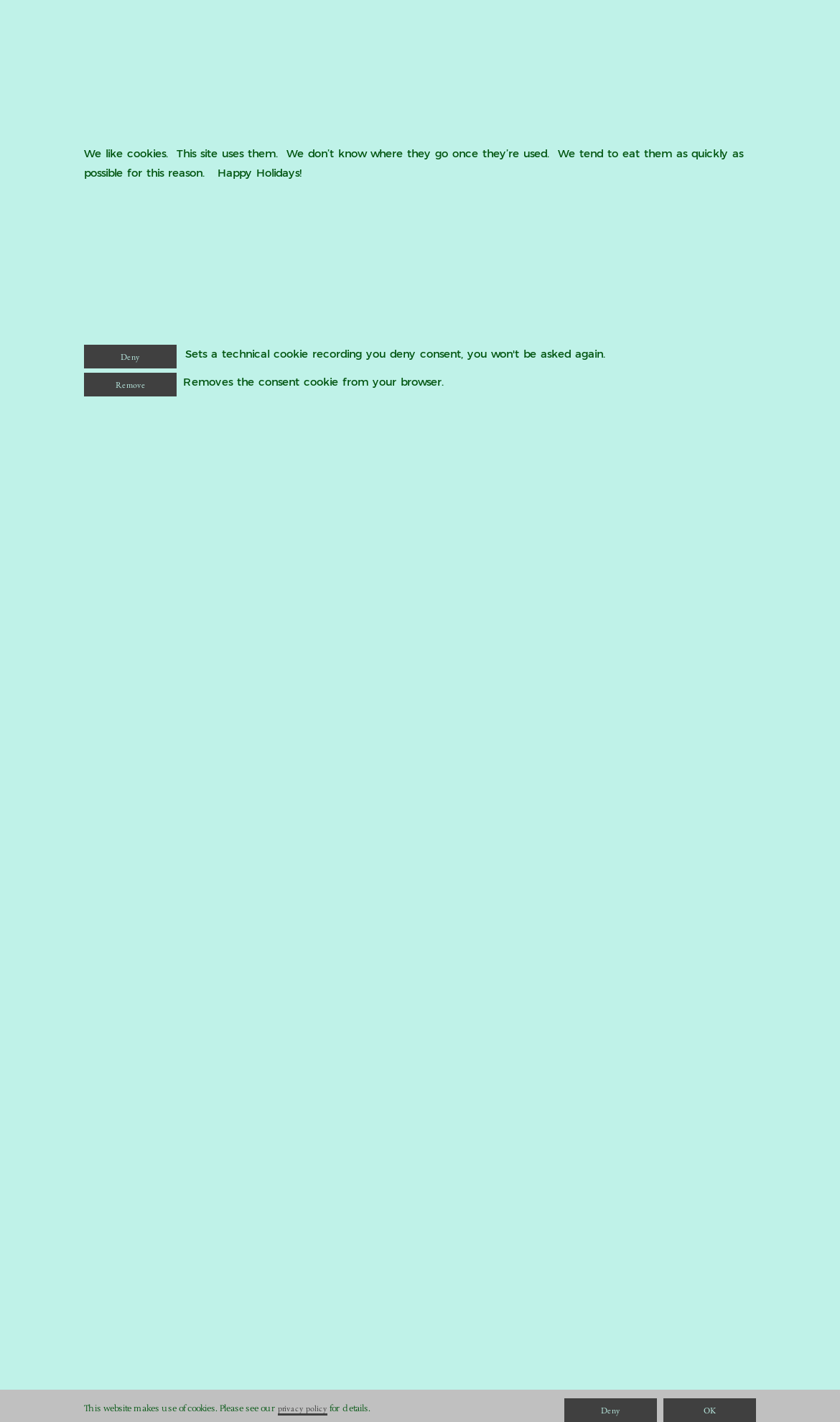What is the topic of the webpage?
Refer to the screenshot and deliver a thorough answer to the question presented.

The webpage discusses the use of cookies on the website and provides information about the website's privacy policy. The presence of buttons like 'Deny' and 'Remove' also suggests that the webpage is related to cookie management and privacy.